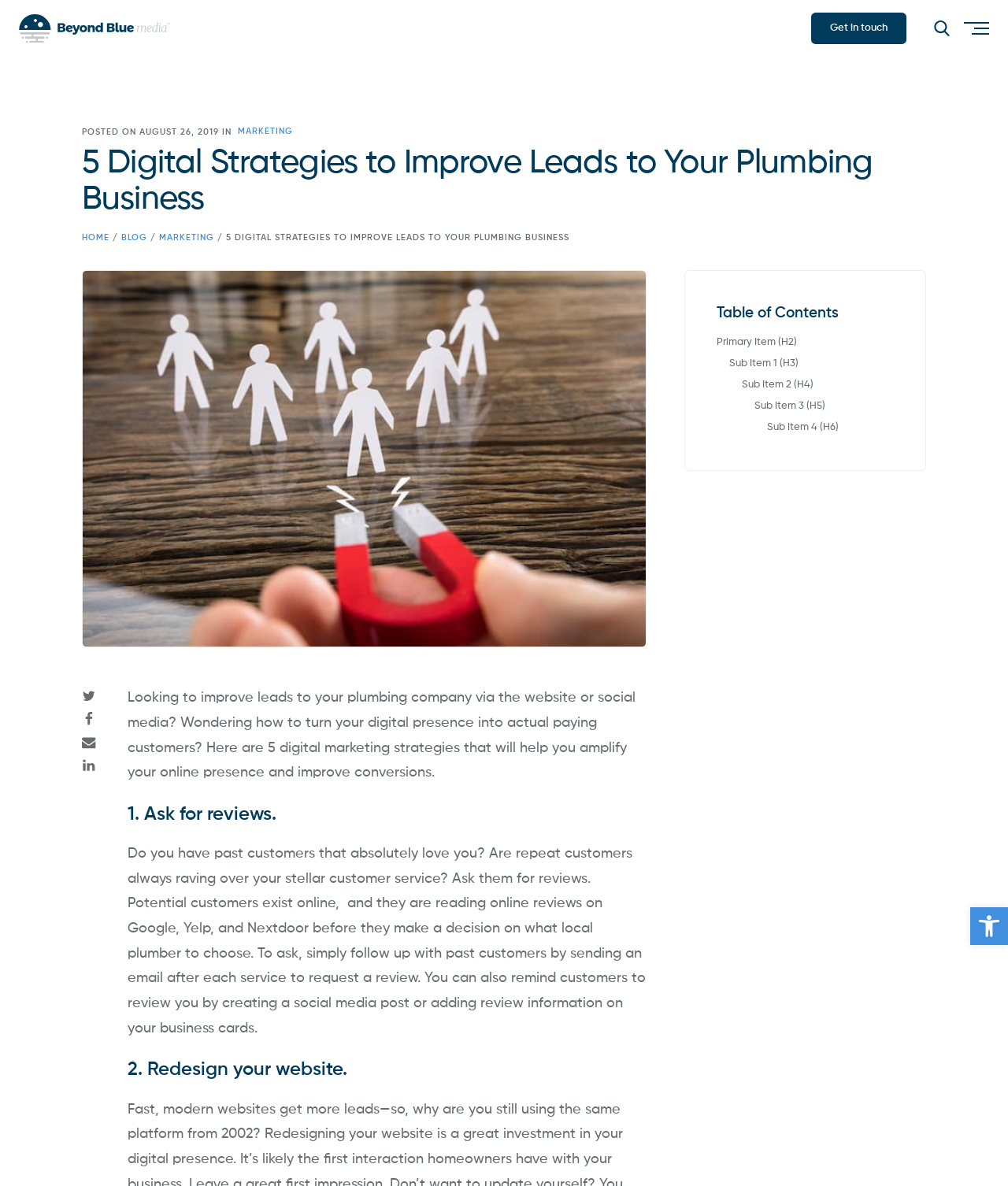Respond with a single word or phrase:
What social media platforms are mentioned?

Twitter, Facebook, LinkedIn